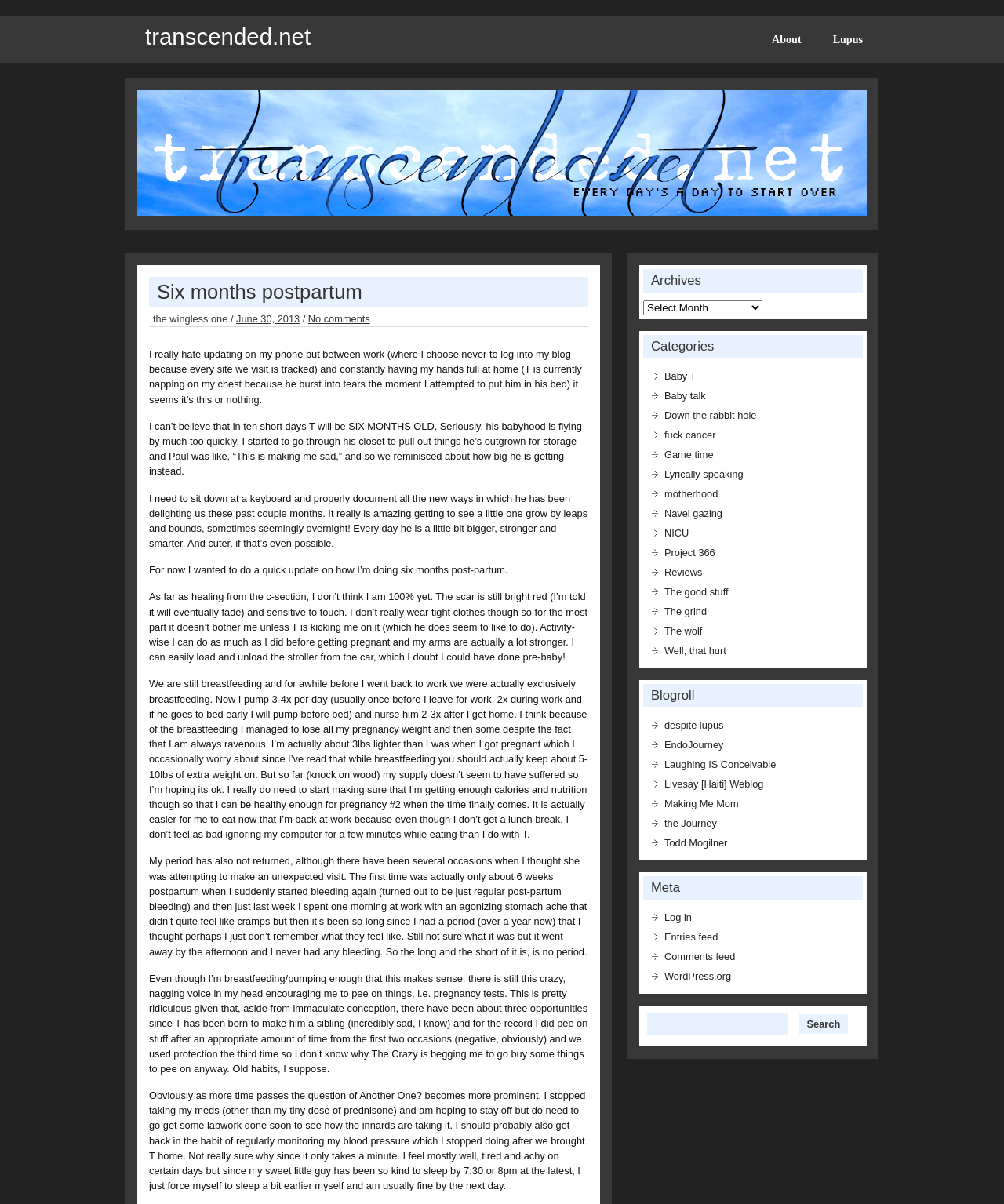Kindly determine the bounding box coordinates for the clickable area to achieve the given instruction: "go to the 'Lupus' page".

[0.814, 0.02, 0.875, 0.046]